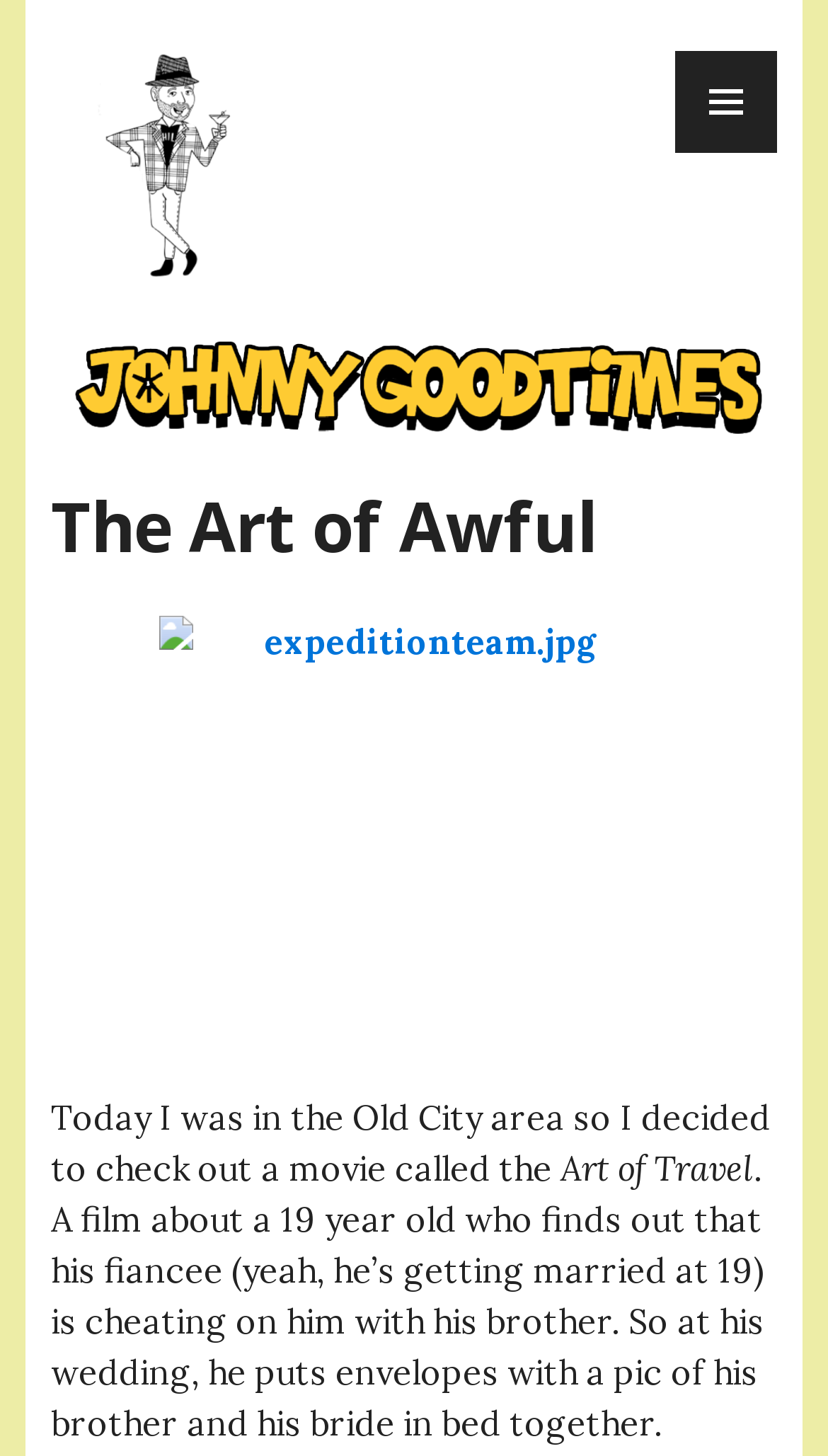Find the coordinates for the bounding box of the element with this description: "Primary Menu".

[0.815, 0.035, 0.938, 0.105]